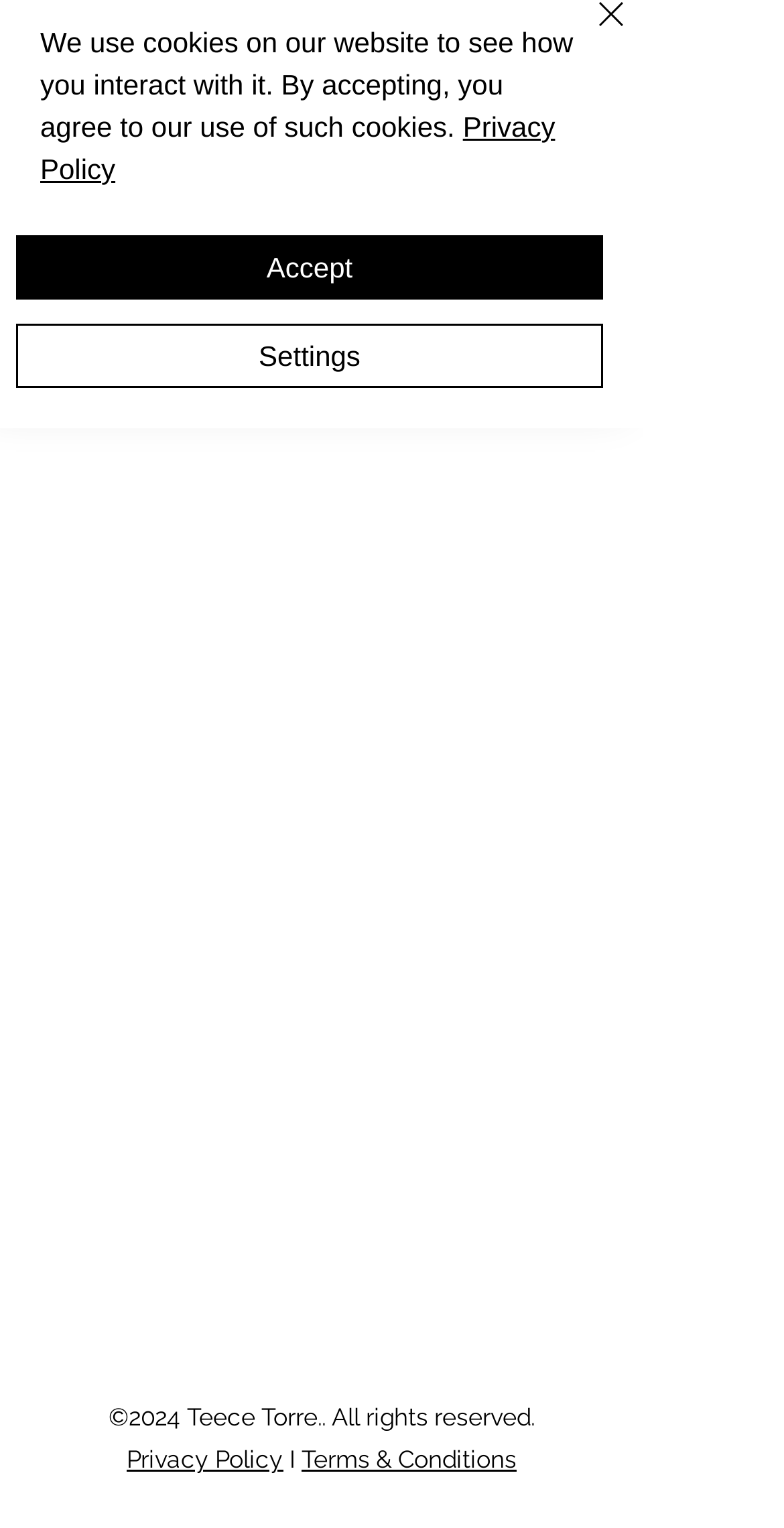Using the format (top-left x, top-left y, bottom-right x, bottom-right y), and given the element description, identify the bounding box coordinates within the screenshot: Privacy Policy

[0.162, 0.947, 0.362, 0.965]